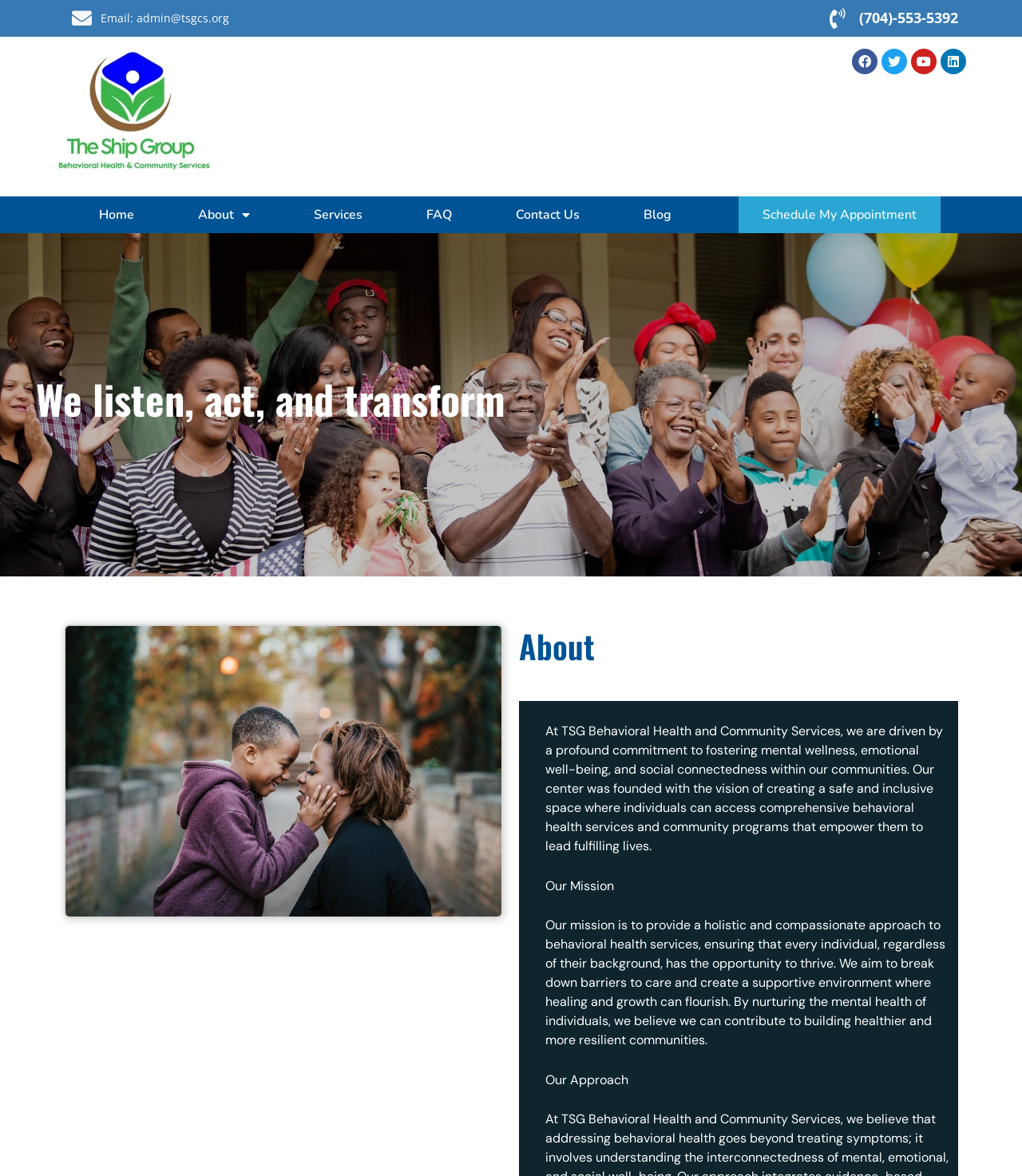Please give a short response to the question using one word or a phrase:
What is the phone number of TSG Behavioral Health and Community Services?

(704)-553-5392